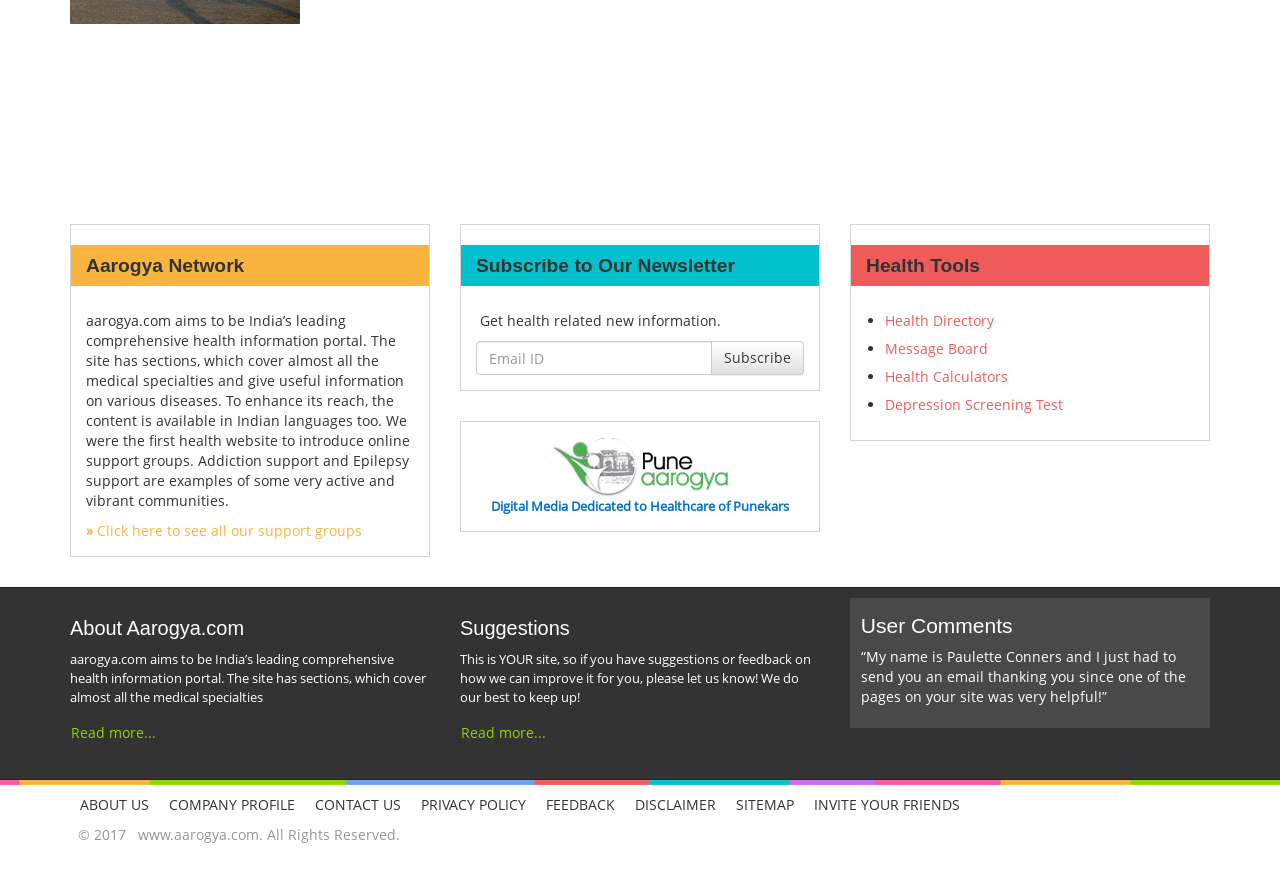Given the content of the image, can you provide a detailed answer to the question?
What is the purpose of the support groups?

The purpose of the support groups is mentioned in the StaticText element, which states that the content is available in Indian languages to enhance its reach.